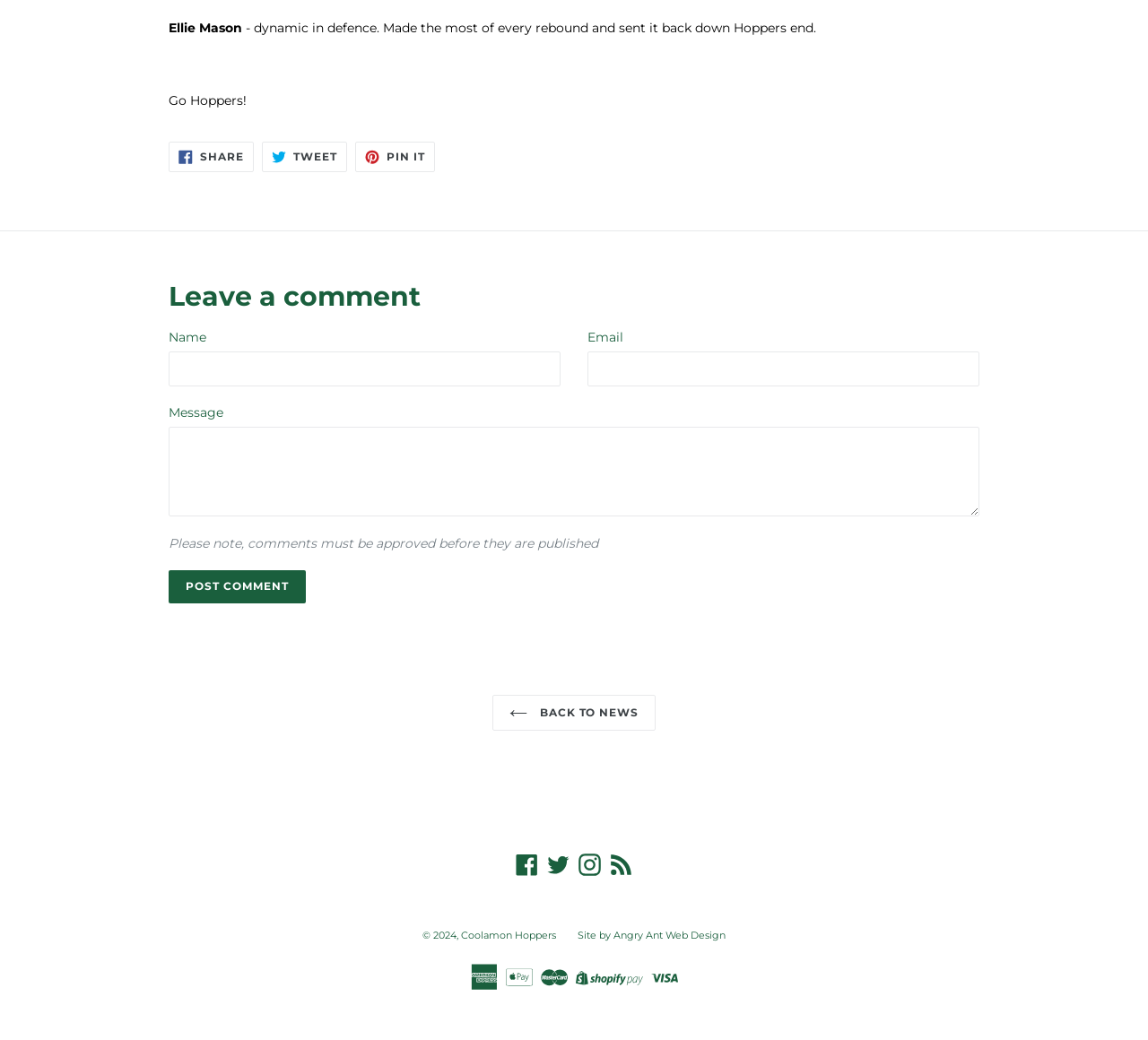What is the name of the website's designer?
From the image, respond with a single word or phrase.

Angry Ant Web Design